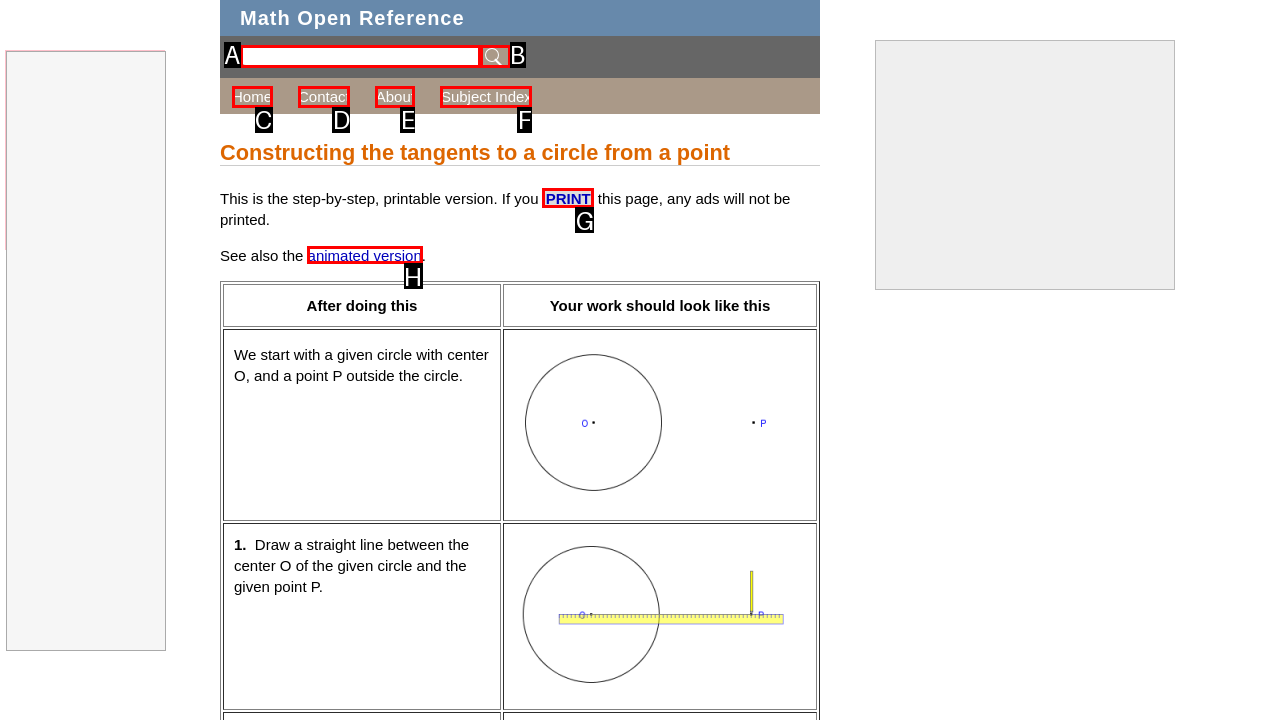Point out the HTML element I should click to achieve the following task: View animated version Provide the letter of the selected option from the choices.

H